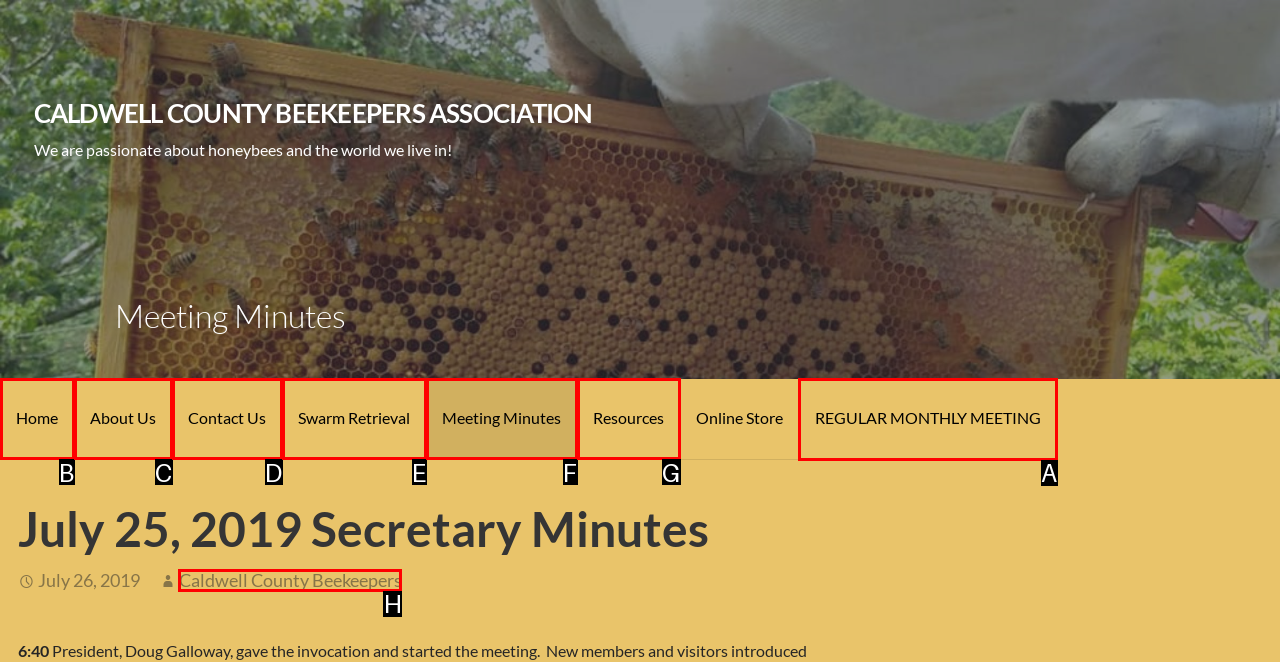Pick the right letter to click to achieve the task: Contact Stacy Sheeley Homes via email
Answer with the letter of the correct option directly.

None